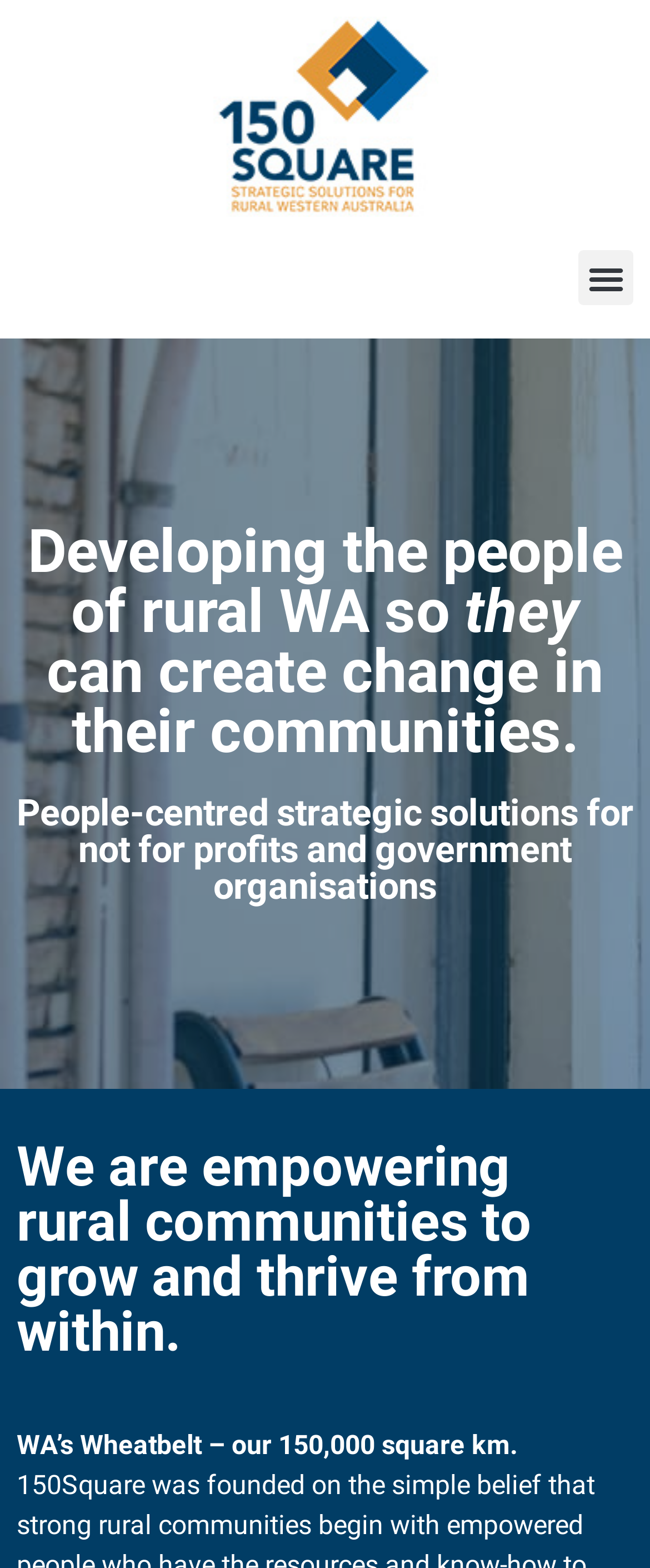Identify the bounding box for the UI element described as: "Menu". The coordinates should be four float numbers between 0 and 1, i.e., [left, top, right, bottom].

[0.89, 0.16, 0.974, 0.195]